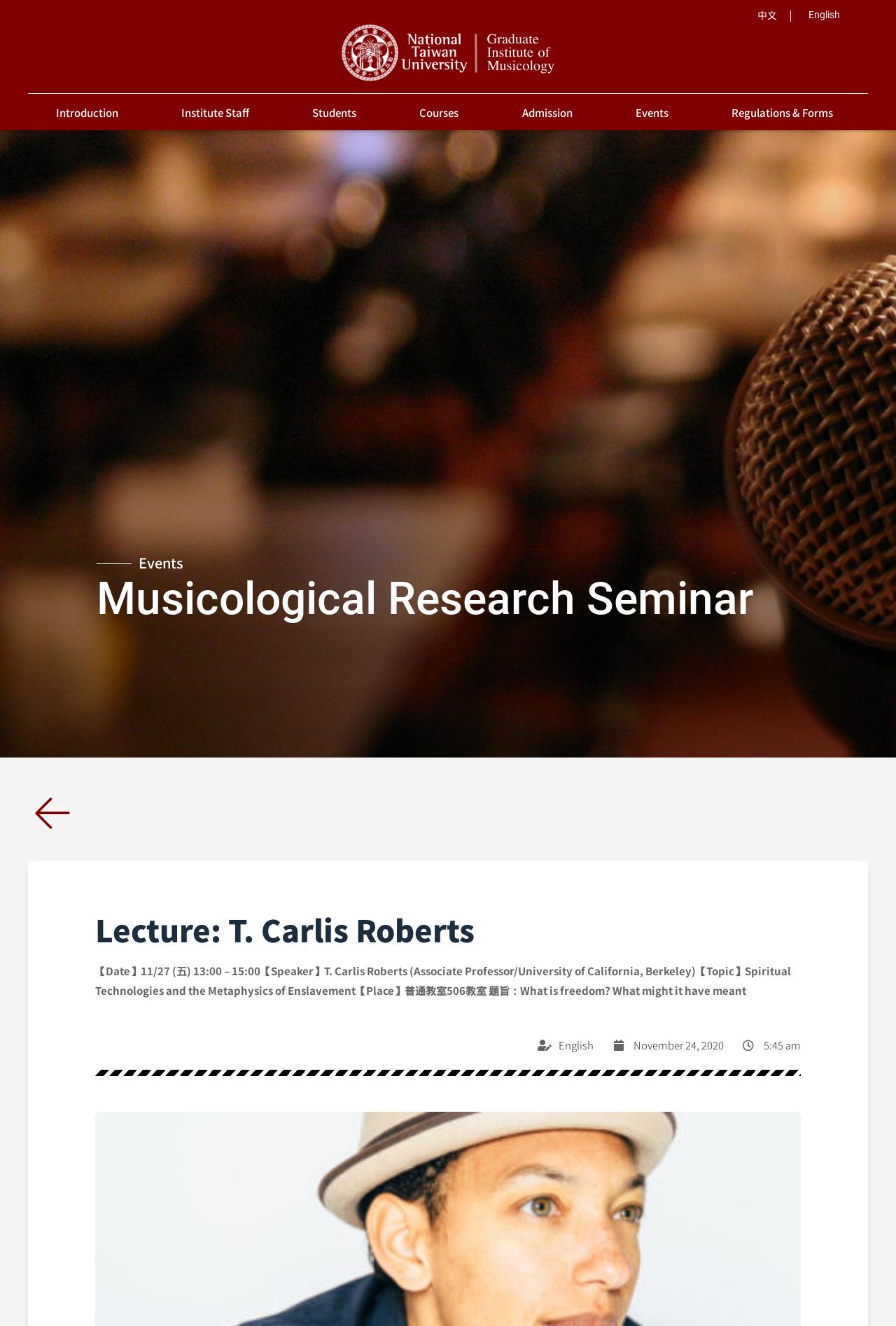From the element description: "Events", extract the bounding box coordinates of the UI element. The coordinates should be expressed as four float numbers between 0 and 1, in the order [left, top, right, bottom].

[0.678, 0.072, 0.785, 0.098]